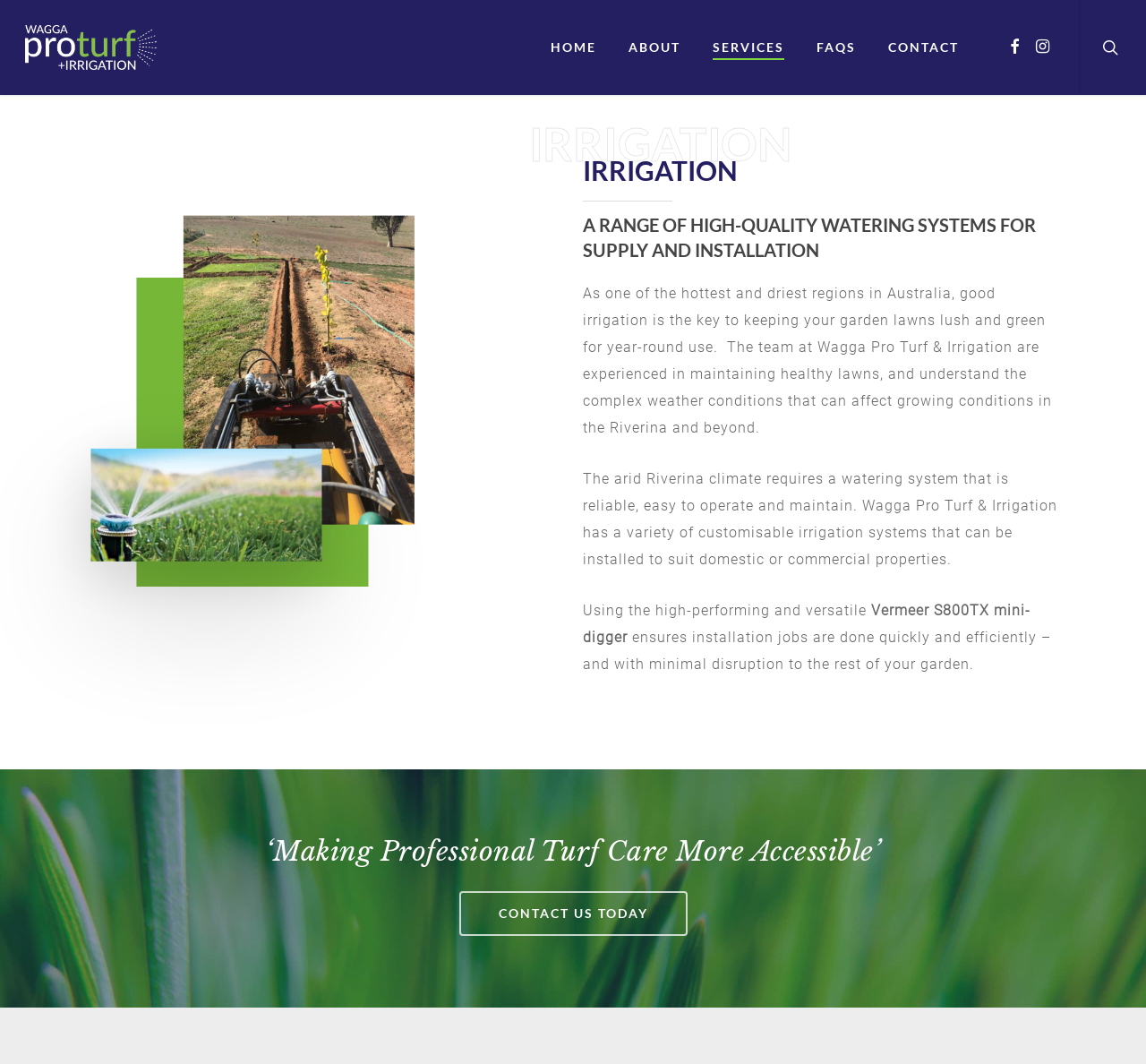Please identify the bounding box coordinates of the element's region that should be clicked to execute the following instruction: "go to home page". The bounding box coordinates must be four float numbers between 0 and 1, i.e., [left, top, right, bottom].

[0.48, 0.039, 0.52, 0.051]